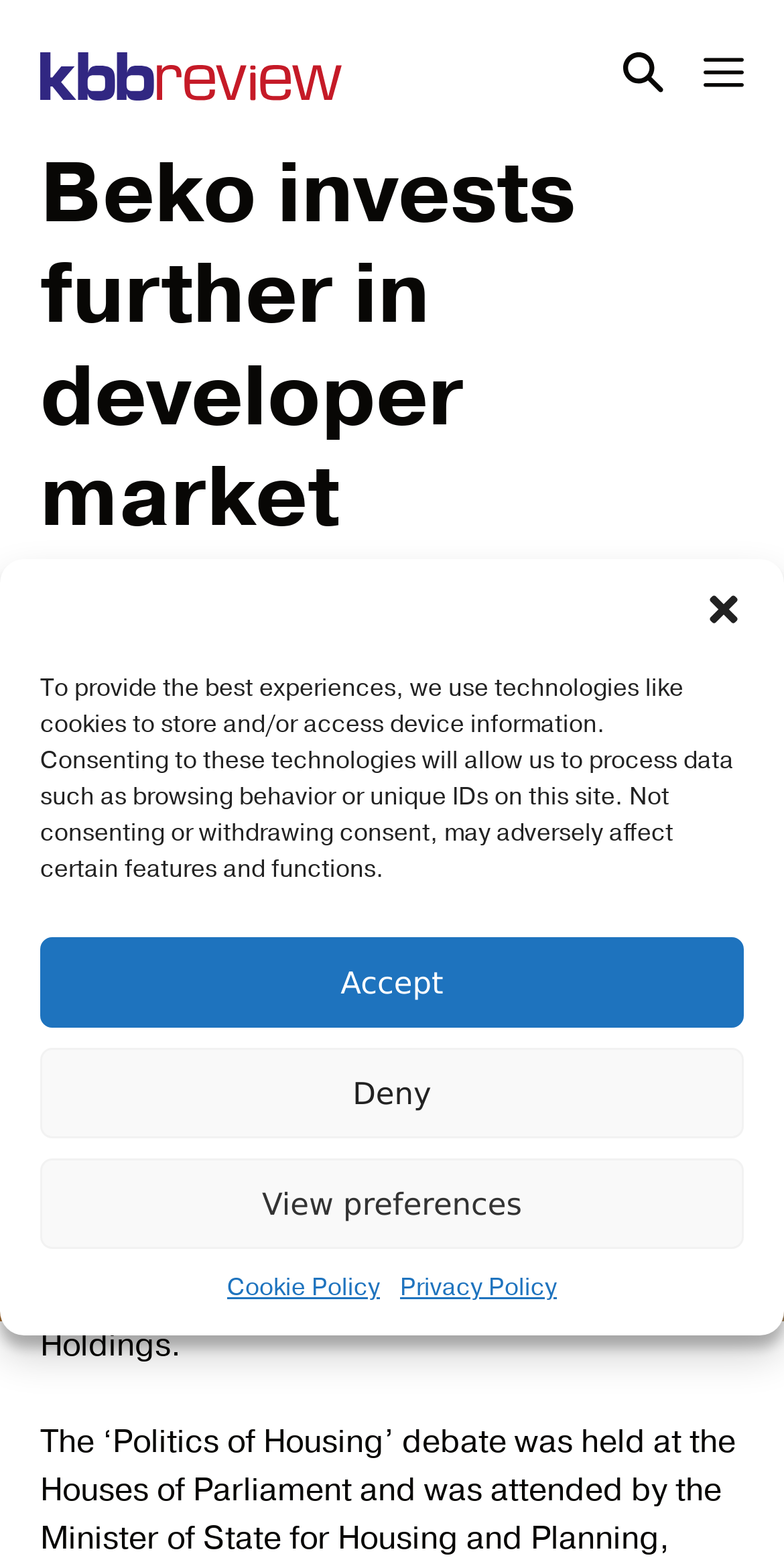What is the name of the brand launched by Beko for the housing market?
Look at the image and respond with a single word or a short phrase.

AppliancePlus+